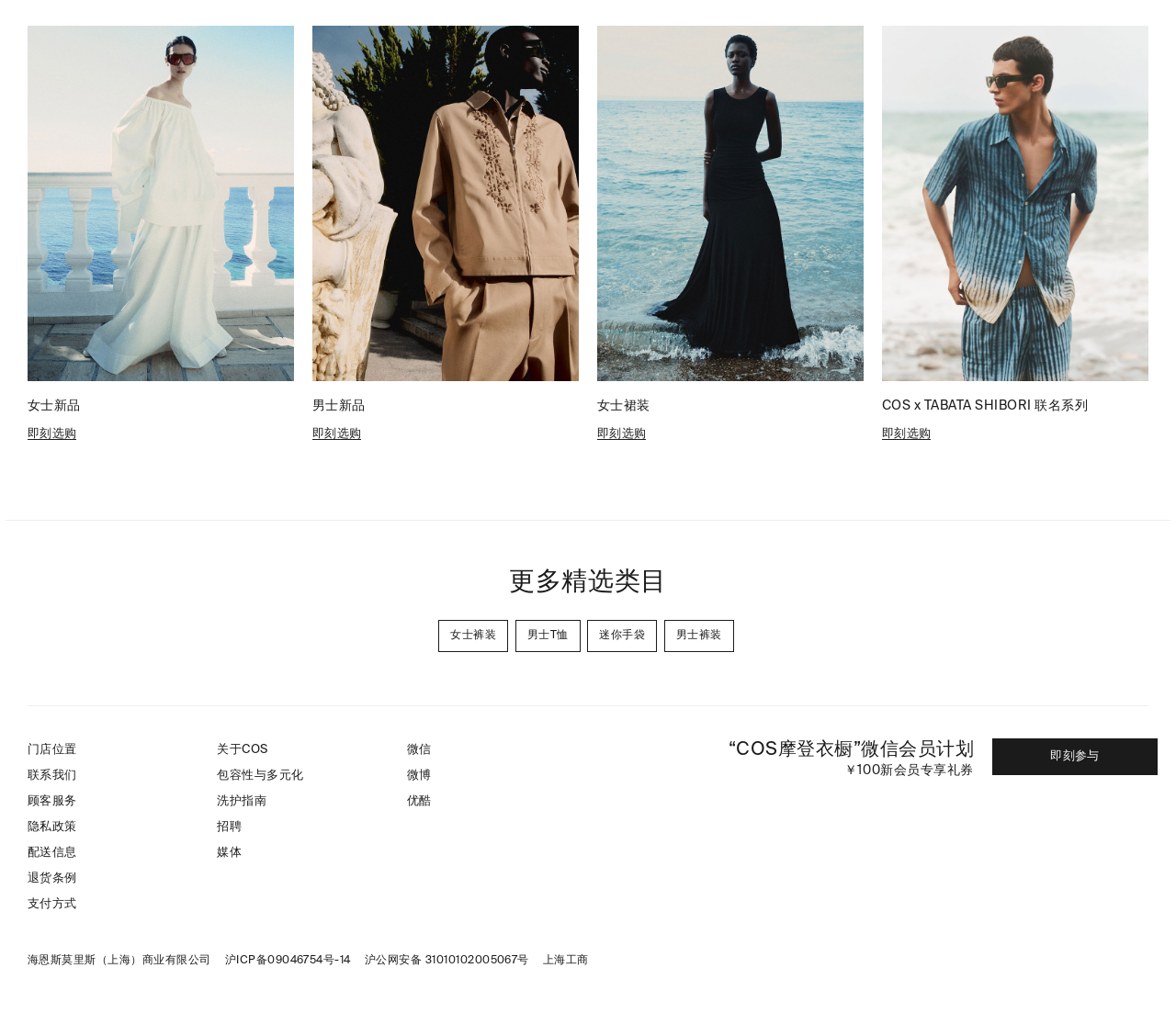Provide a one-word or one-phrase answer to the question:
What is the text of the link at [0.844, 0.721, 0.984, 0.757]?

即刻参与